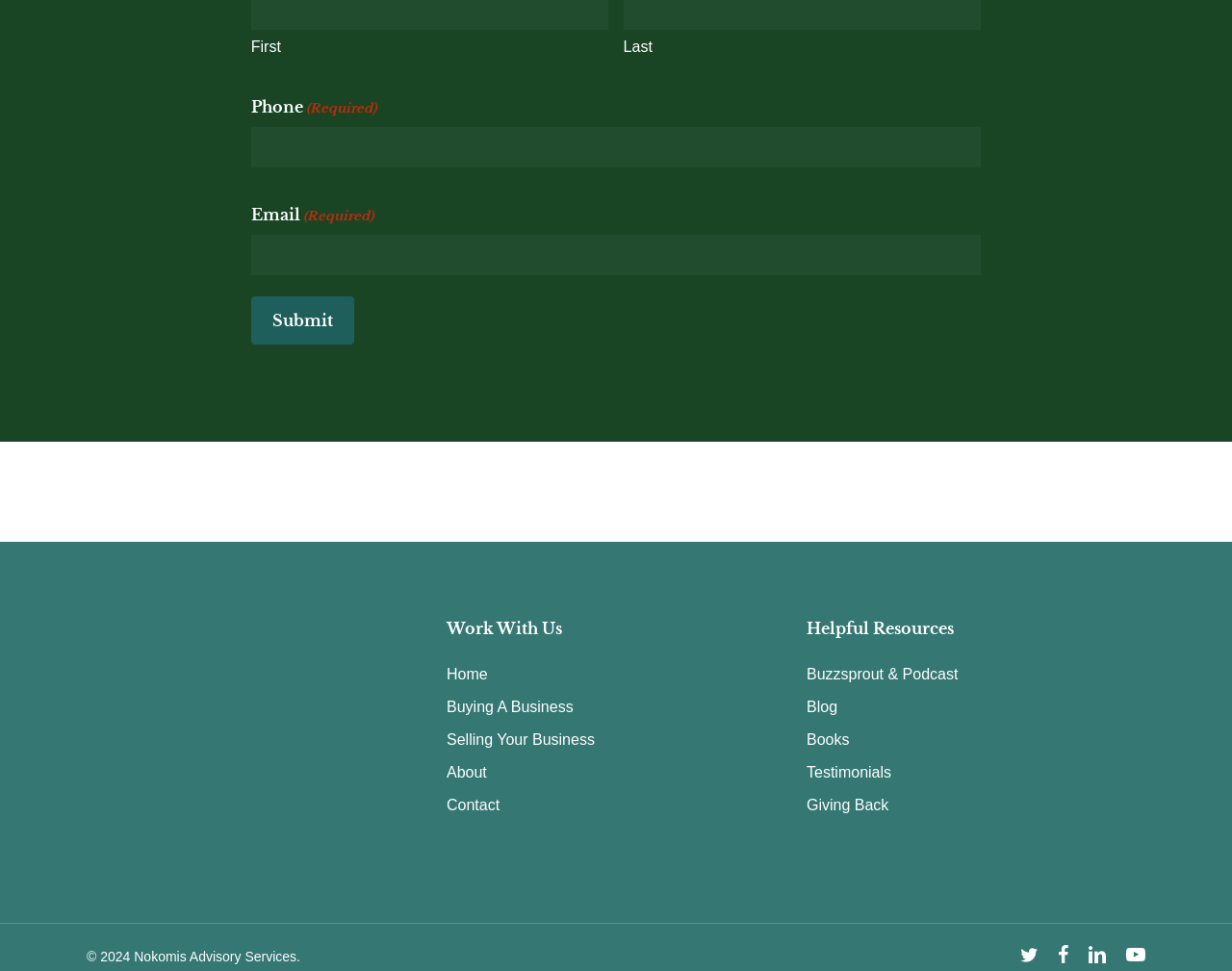Utilize the details in the image to give a detailed response to the question: How many social media links are present?

There are four social media links present, namely 'twitter', 'facebook', 'linkedin', and 'youtube', which are indicated by the link elements with the corresponding text.